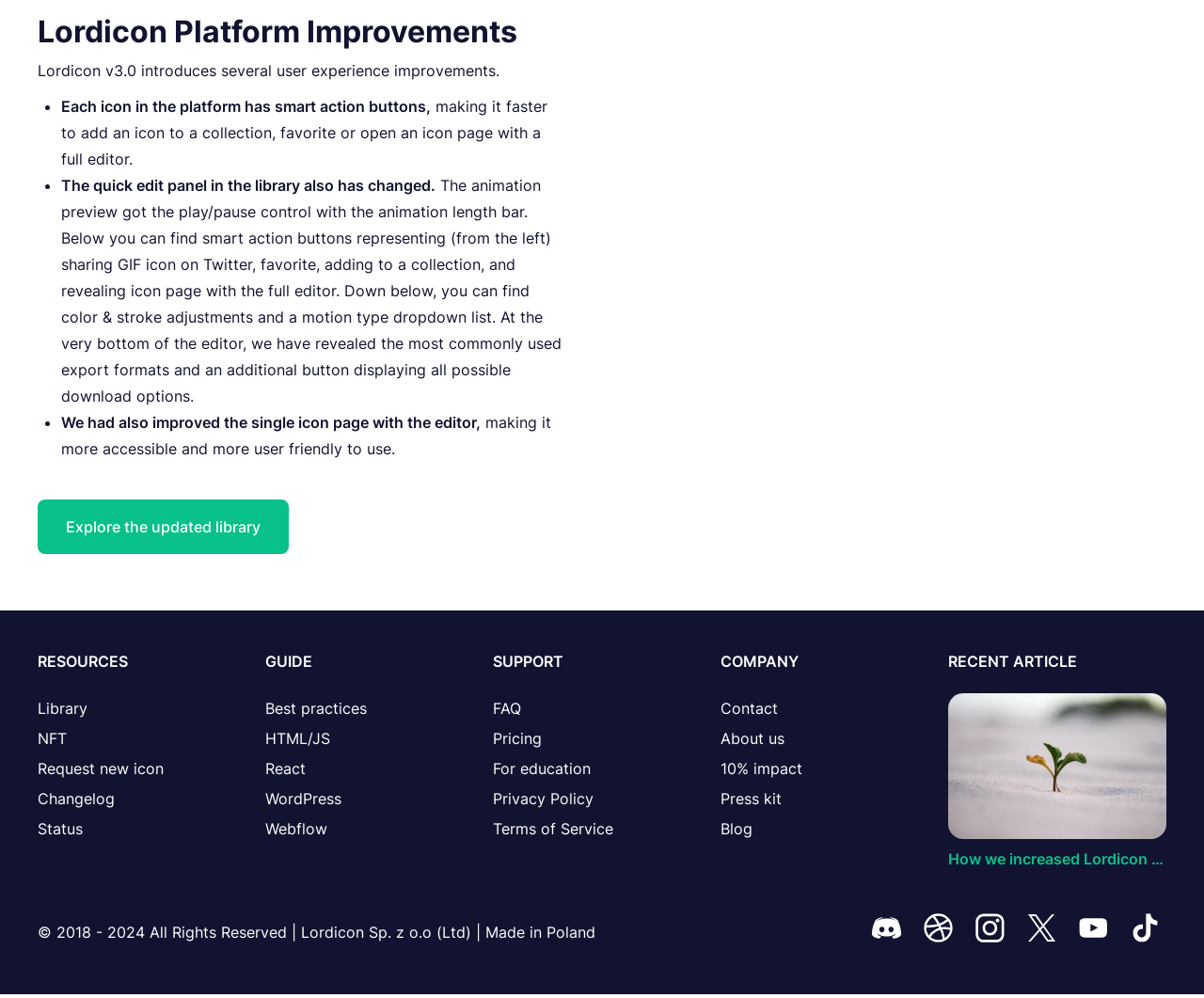Determine the bounding box coordinates of the element's region needed to click to follow the instruction: "Read the changelog". Provide these coordinates as four float numbers between 0 and 1, formatted as [left, top, right, bottom].

[0.031, 0.785, 0.212, 0.816]